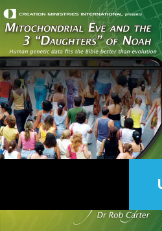Who is the author of the resource?
Kindly give a detailed and elaborate answer to the question.

The author's name is mentioned in the caption as Dr. Rob Carter, indicating that he is the creator of the resource titled 'Mitochondrial Eve and the 3 'Daughters' of Noah'.